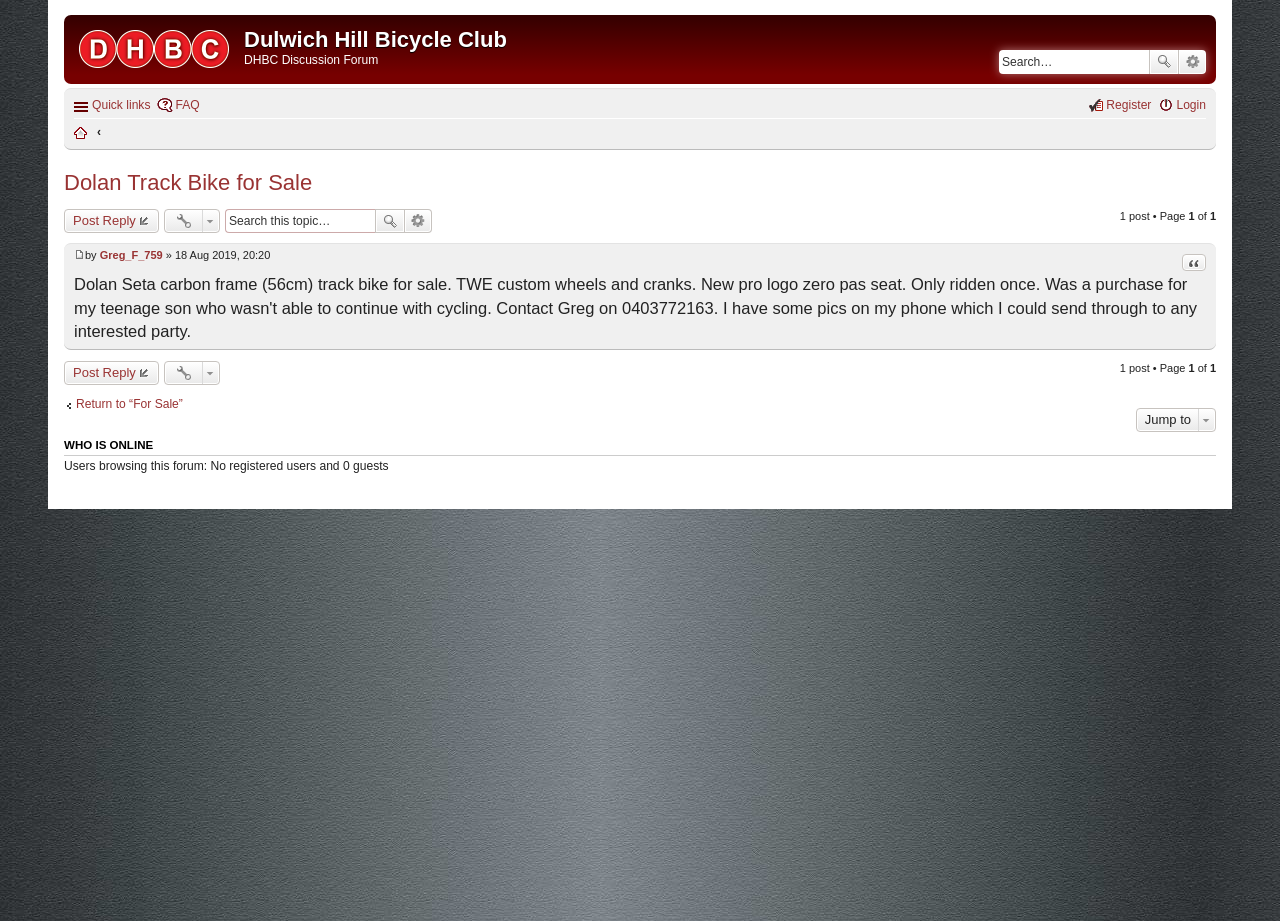Could you highlight the region that needs to be clicked to execute the instruction: "Quote a post"?

[0.923, 0.275, 0.942, 0.294]